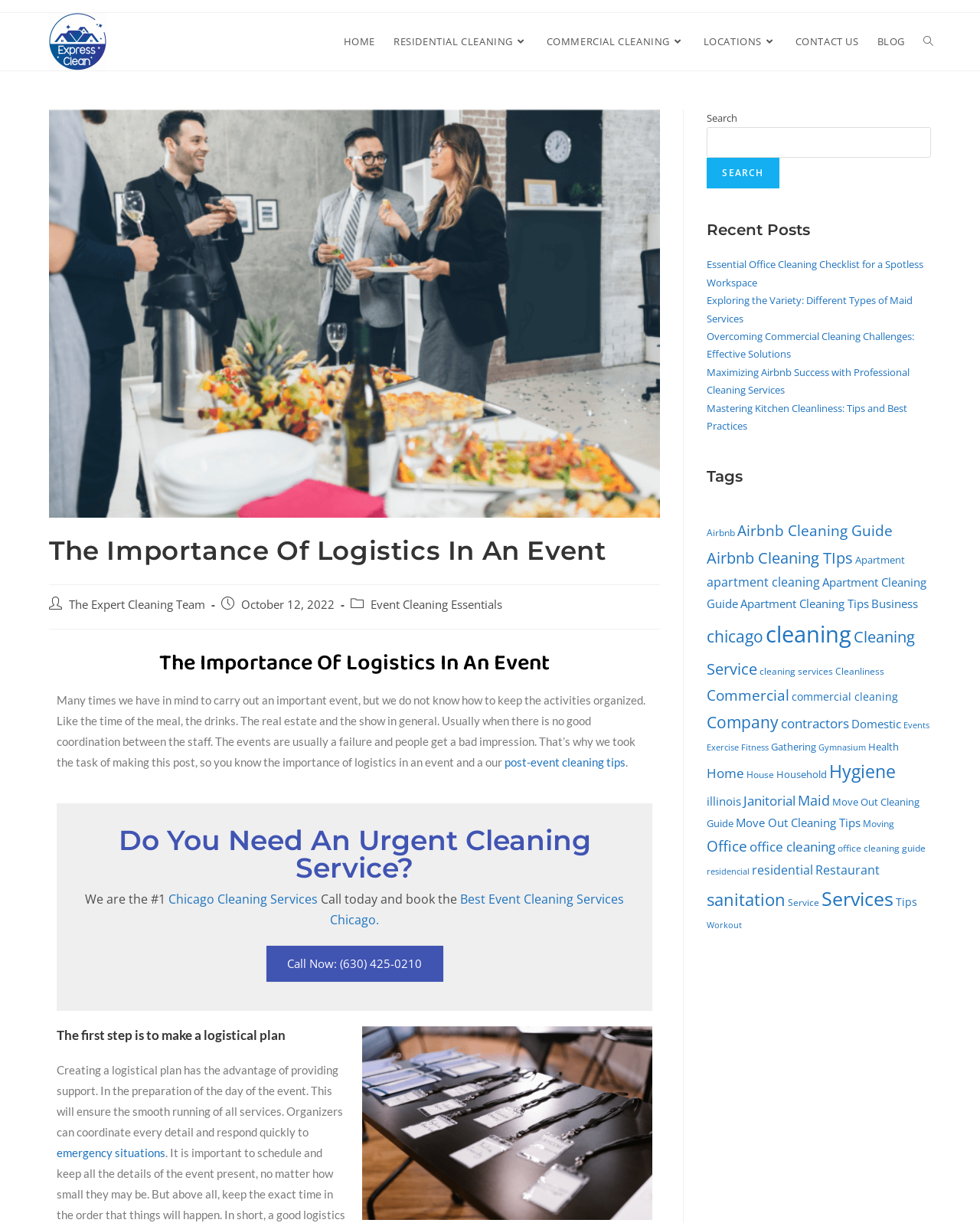Specify the bounding box coordinates for the region that must be clicked to perform the given instruction: "Learn about 'post-event cleaning tips'".

[0.515, 0.617, 0.638, 0.629]